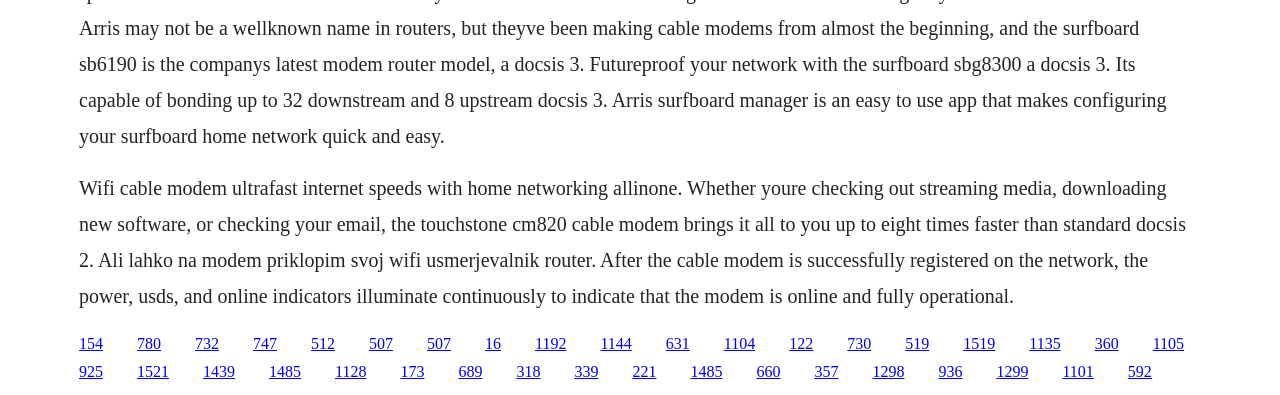Answer briefly with one word or phrase:
What is the purpose of the power, USD, and online indicators?

Indicate modem status